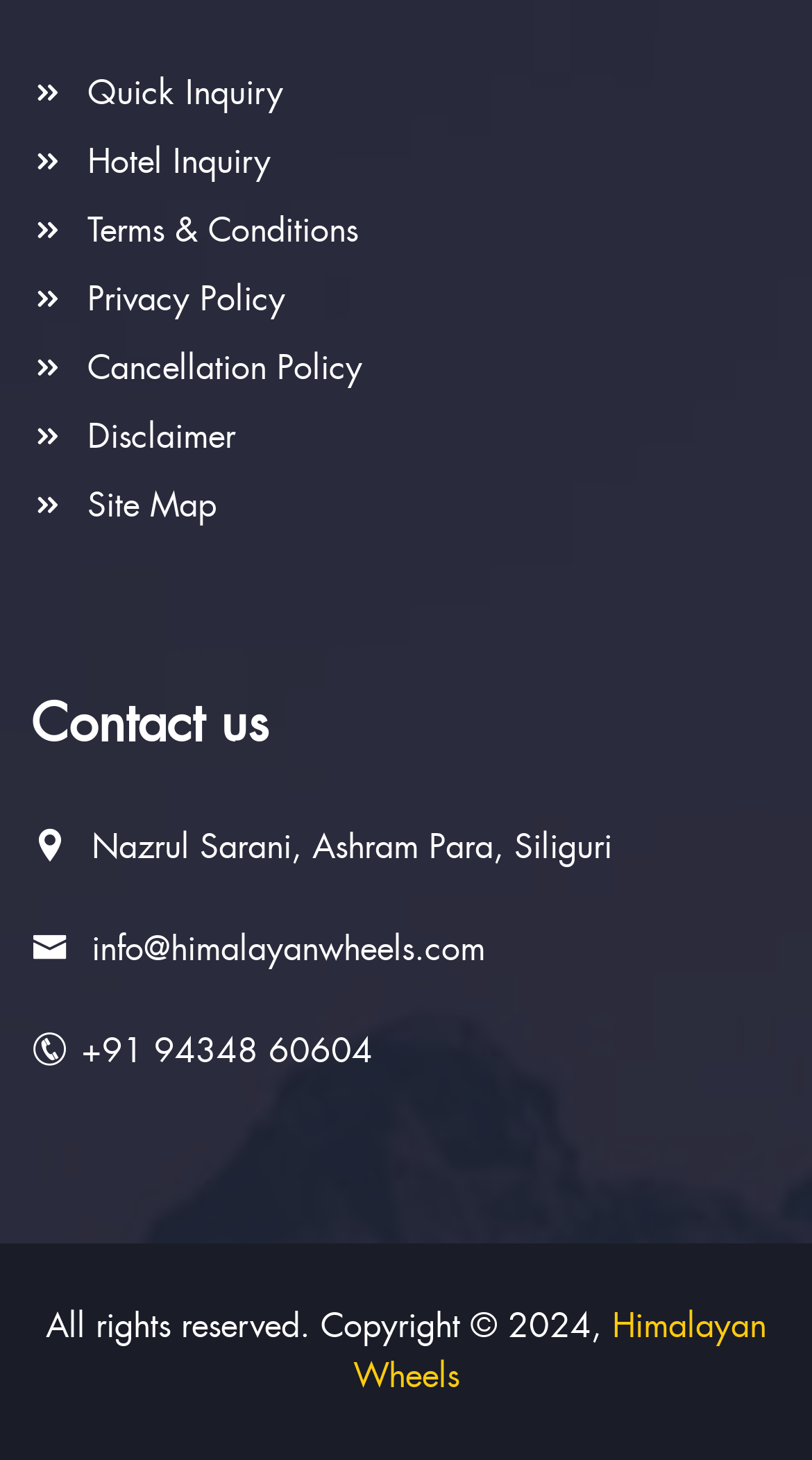What is the name of the company?
Answer the question with a single word or phrase by looking at the picture.

Himalayan Wheels